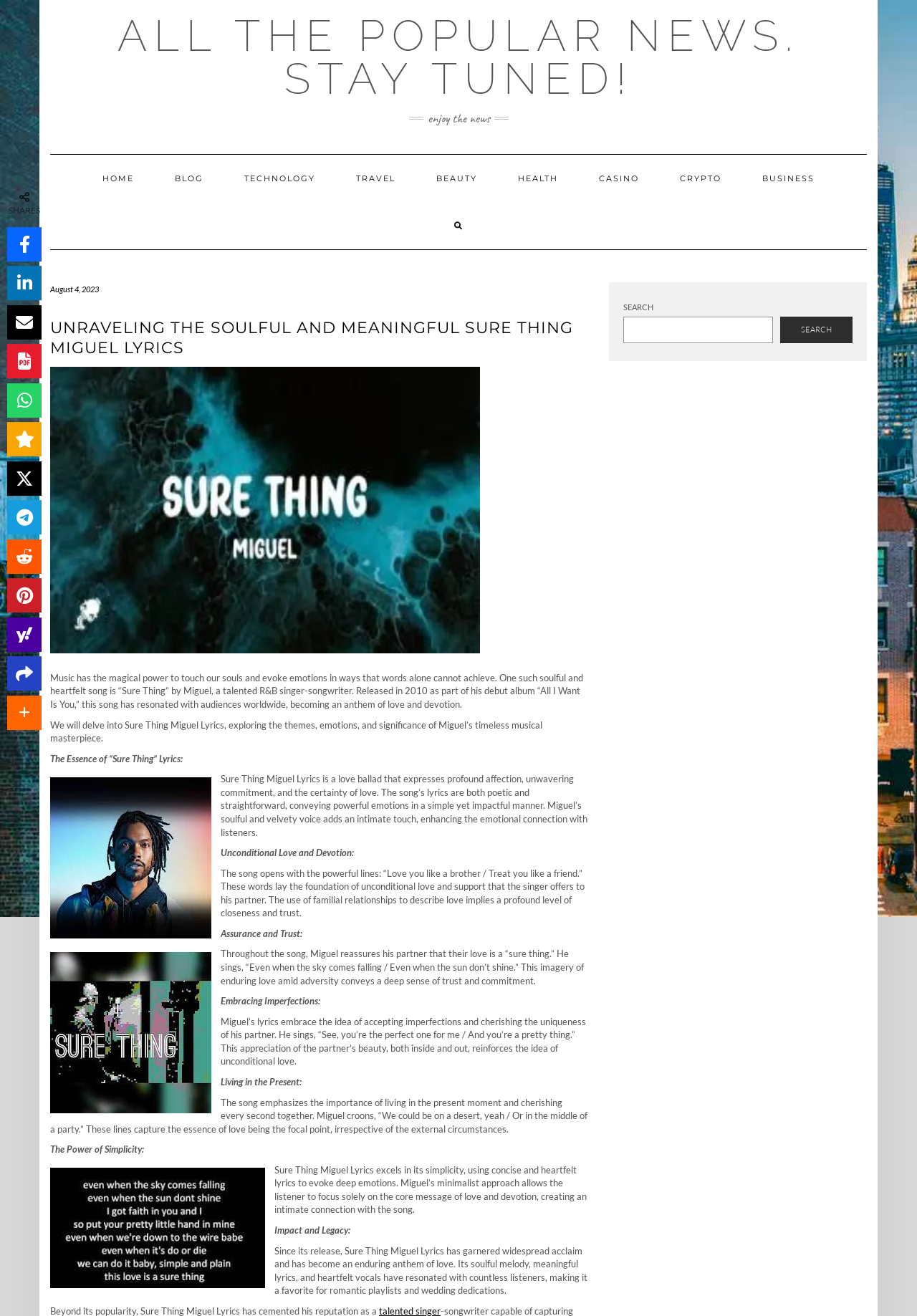Determine the bounding box coordinates of the clickable region to follow the instruction: "Click on the 'BEAUTY' link".

[0.455, 0.118, 0.541, 0.154]